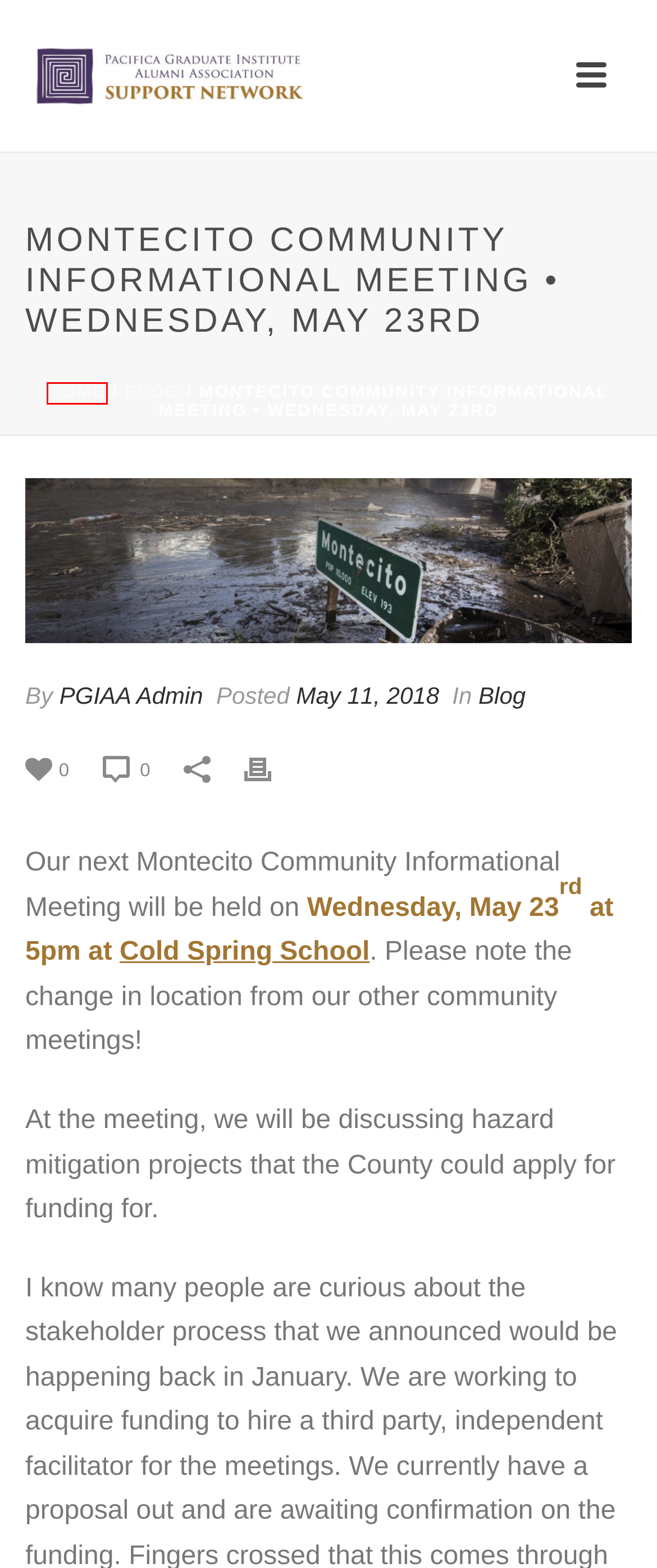Observe the screenshot of a webpage with a red bounding box around an element. Identify the webpage description that best fits the new page after the element inside the bounding box is clicked. The candidates are:
A. Bucket Brigade – PGIAA Support Network
B. How to Help: Borderline Shooting & California Fires – PGIAA Support Network
C. How to Organize and Prepare for Disasters – PGIAA Support Network
D. PGIAA Admin – PGIAA Support Network
E. May 2018 – PGIAA Support Network
F. Blog – PGIAA Support Network
G. Hospice of Santa Barbara – PGIAA Support Network
H. PGIAA Support Network

H